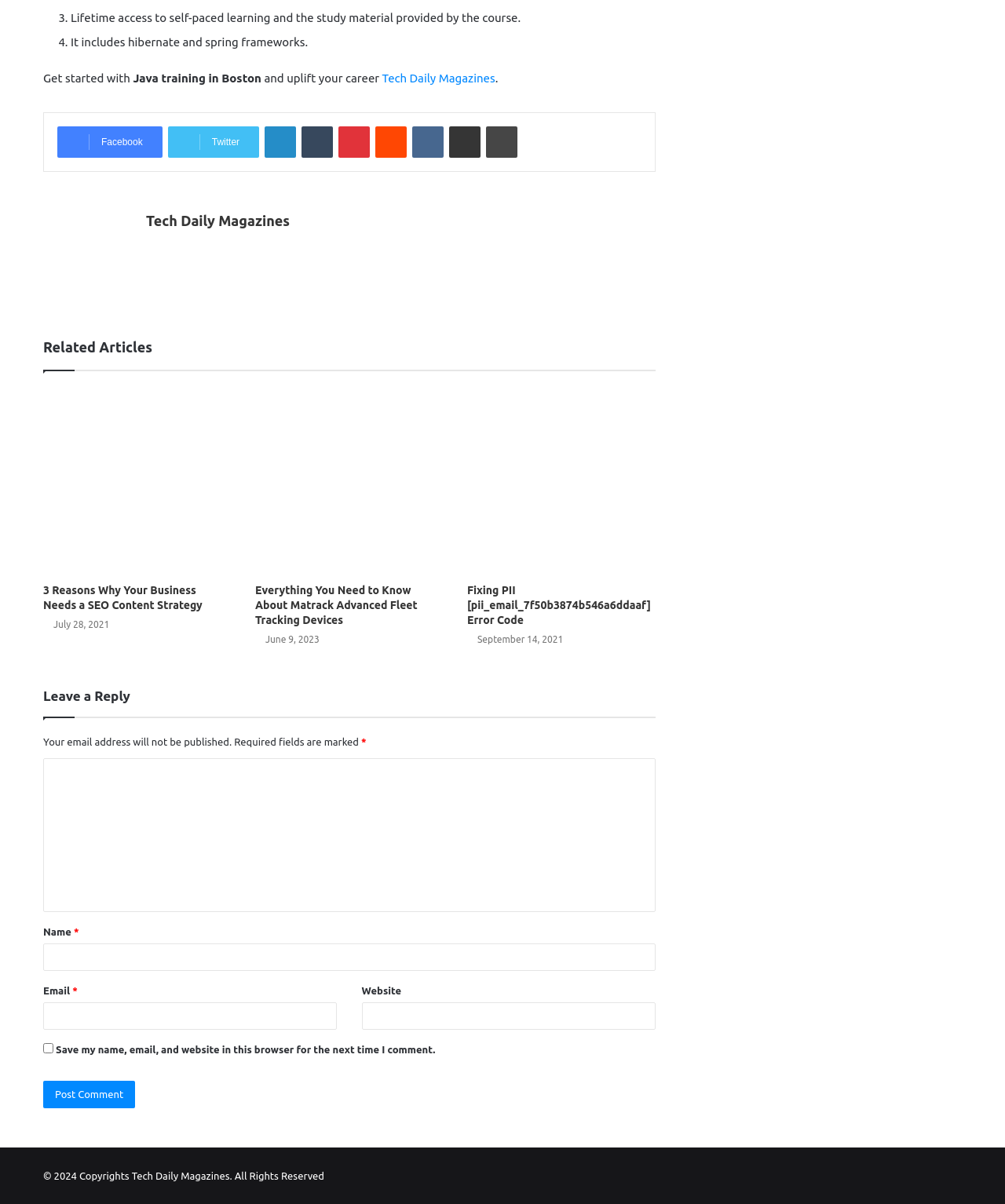Find the bounding box coordinates of the element you need to click on to perform this action: 'Click on Post Comment button'. The coordinates should be represented by four float values between 0 and 1, in the format [left, top, right, bottom].

[0.043, 0.898, 0.135, 0.921]